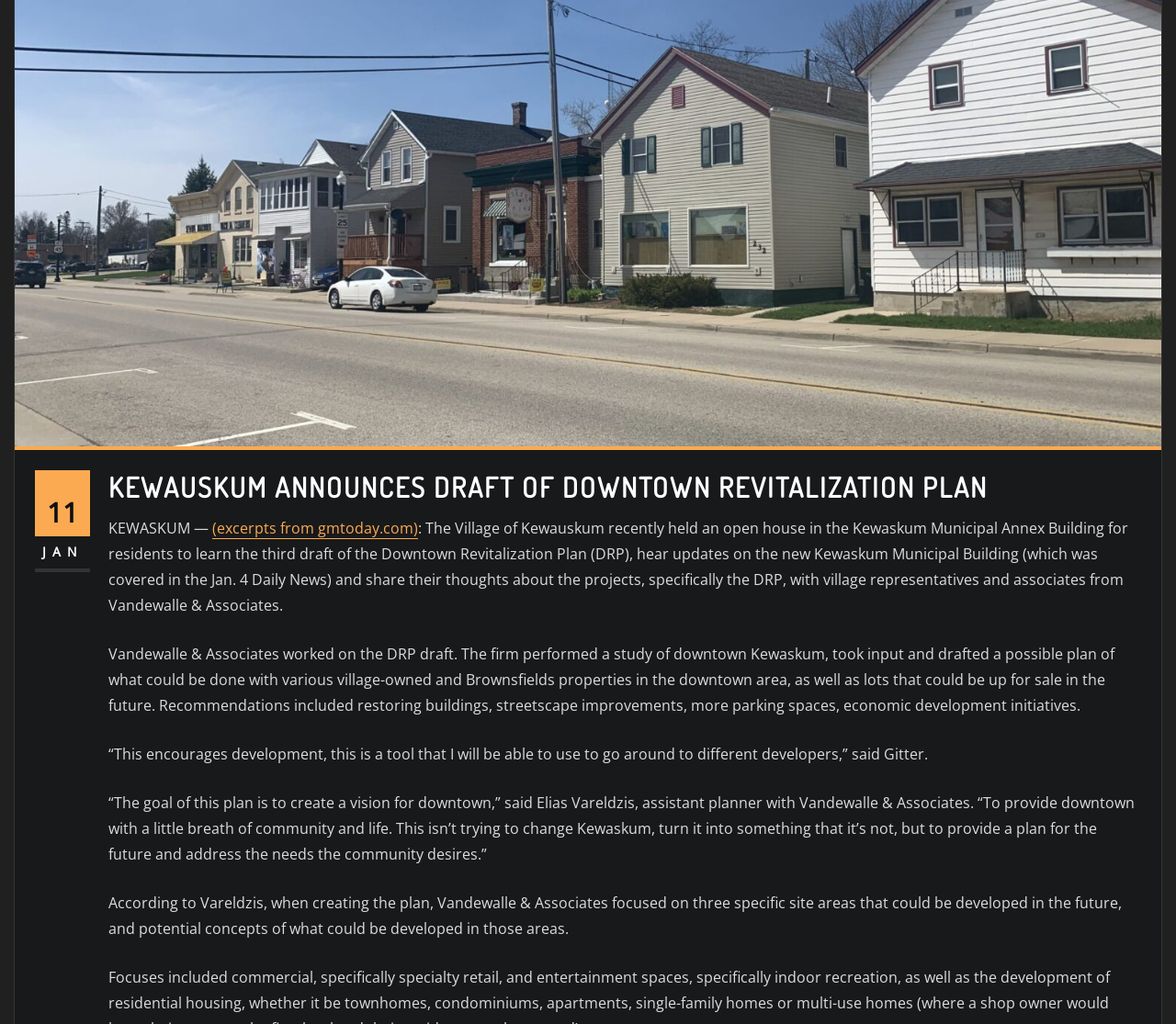Predict the bounding box of the UI element based on this description: "11Jan".

[0.03, 0.459, 0.077, 0.559]